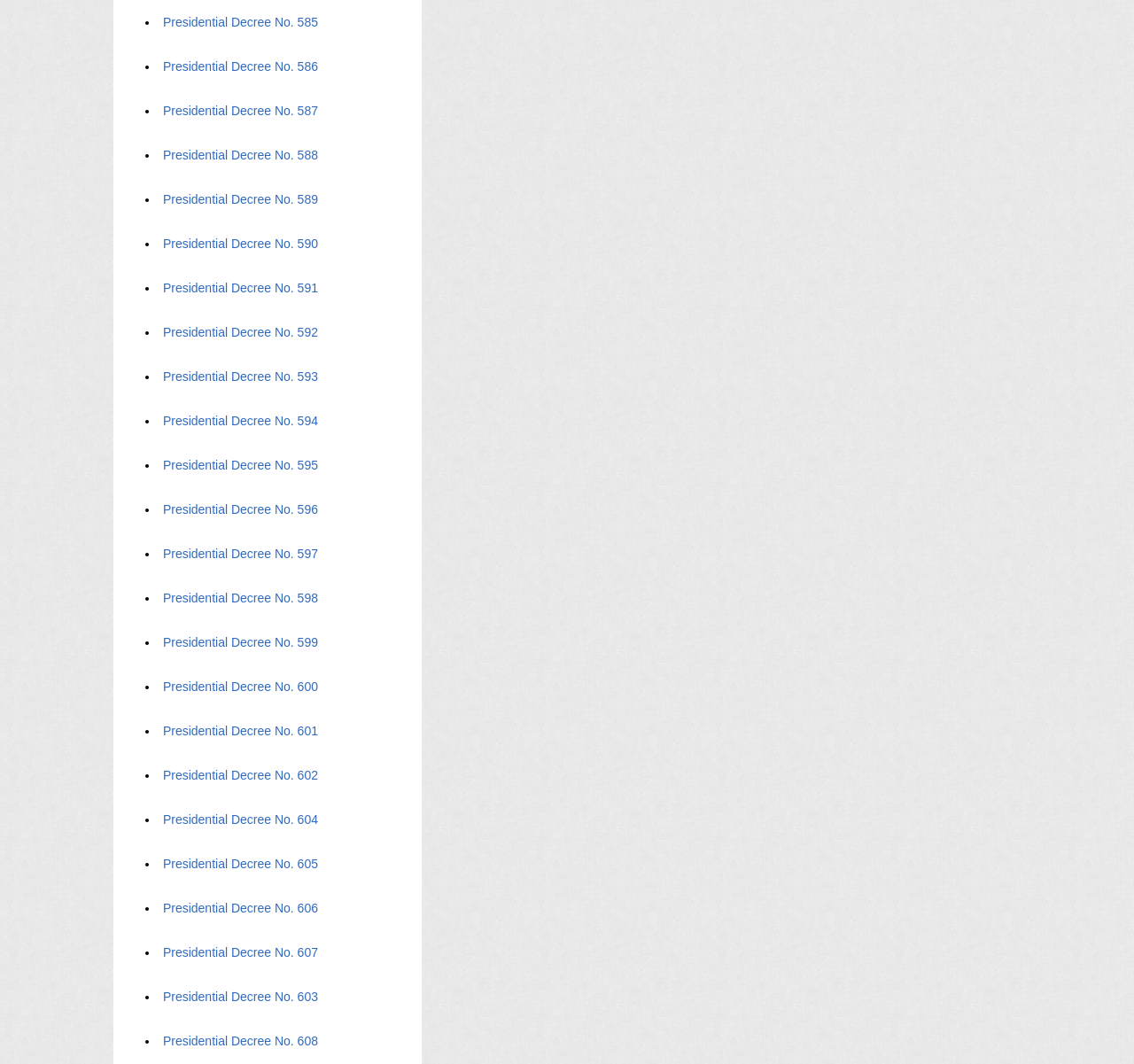Can you find the bounding box coordinates for the element that needs to be clicked to execute this instruction: "View Presidential Decree No. 608"? The coordinates should be given as four float numbers between 0 and 1, i.e., [left, top, right, bottom].

[0.143, 0.972, 0.281, 0.985]